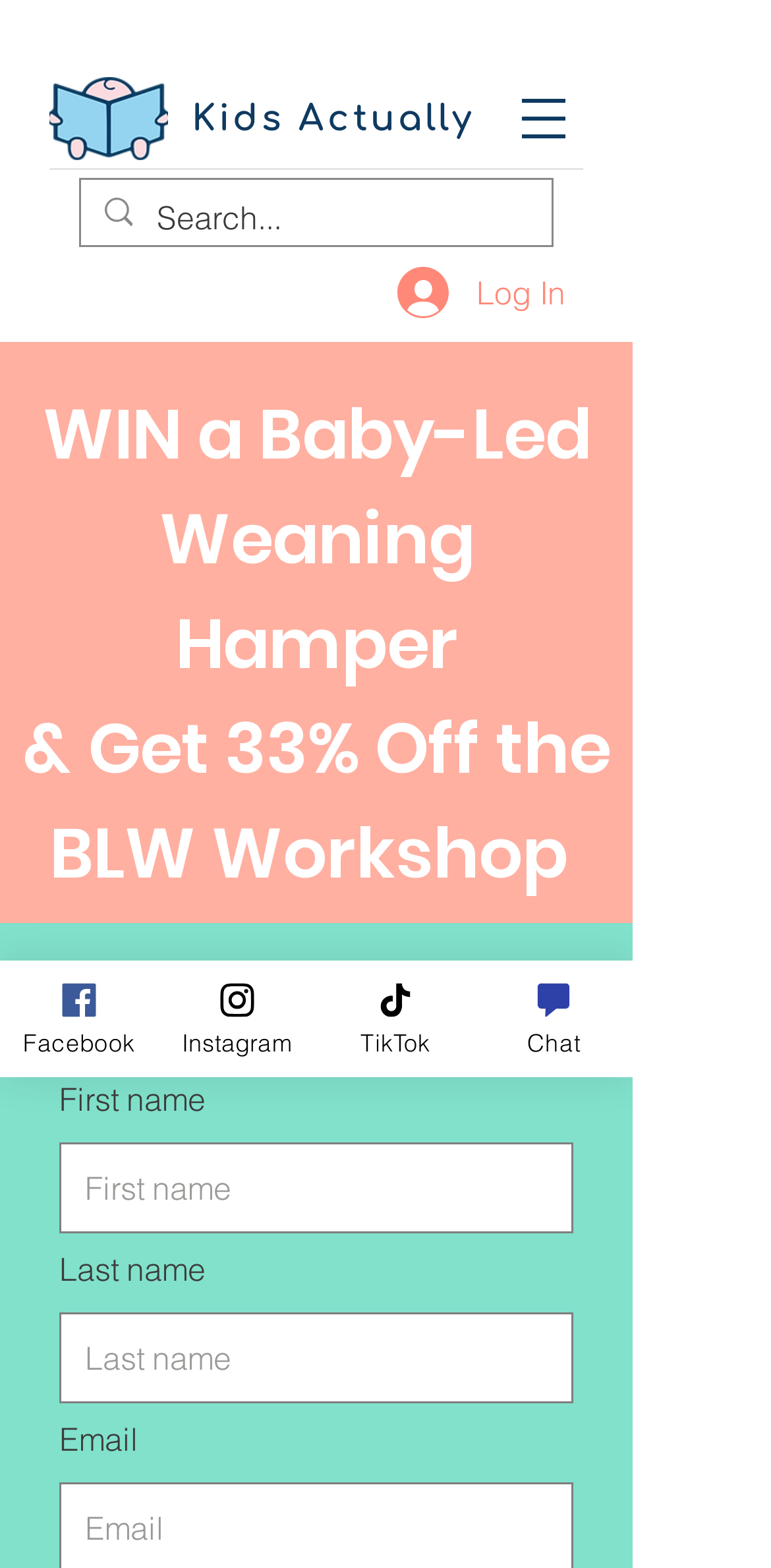Show the bounding box coordinates for the element that needs to be clicked to execute the following instruction: "Open navigation menu". Provide the coordinates in the form of four float numbers between 0 and 1, i.e., [left, top, right, bottom].

[0.641, 0.044, 0.769, 0.107]